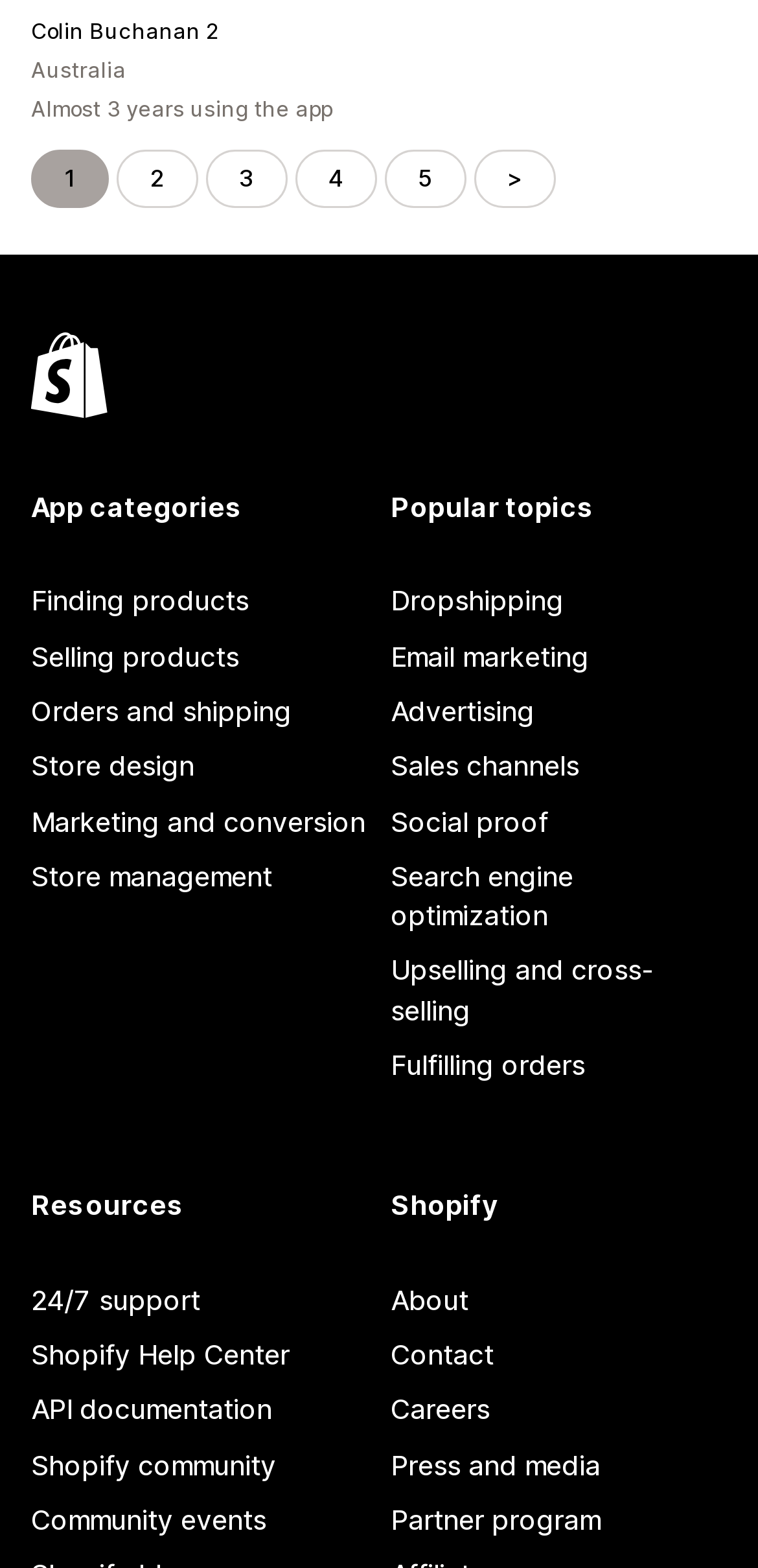Identify the bounding box coordinates of the region I need to click to complete this instruction: "Get help from 24/7 support".

[0.041, 0.812, 0.485, 0.847]